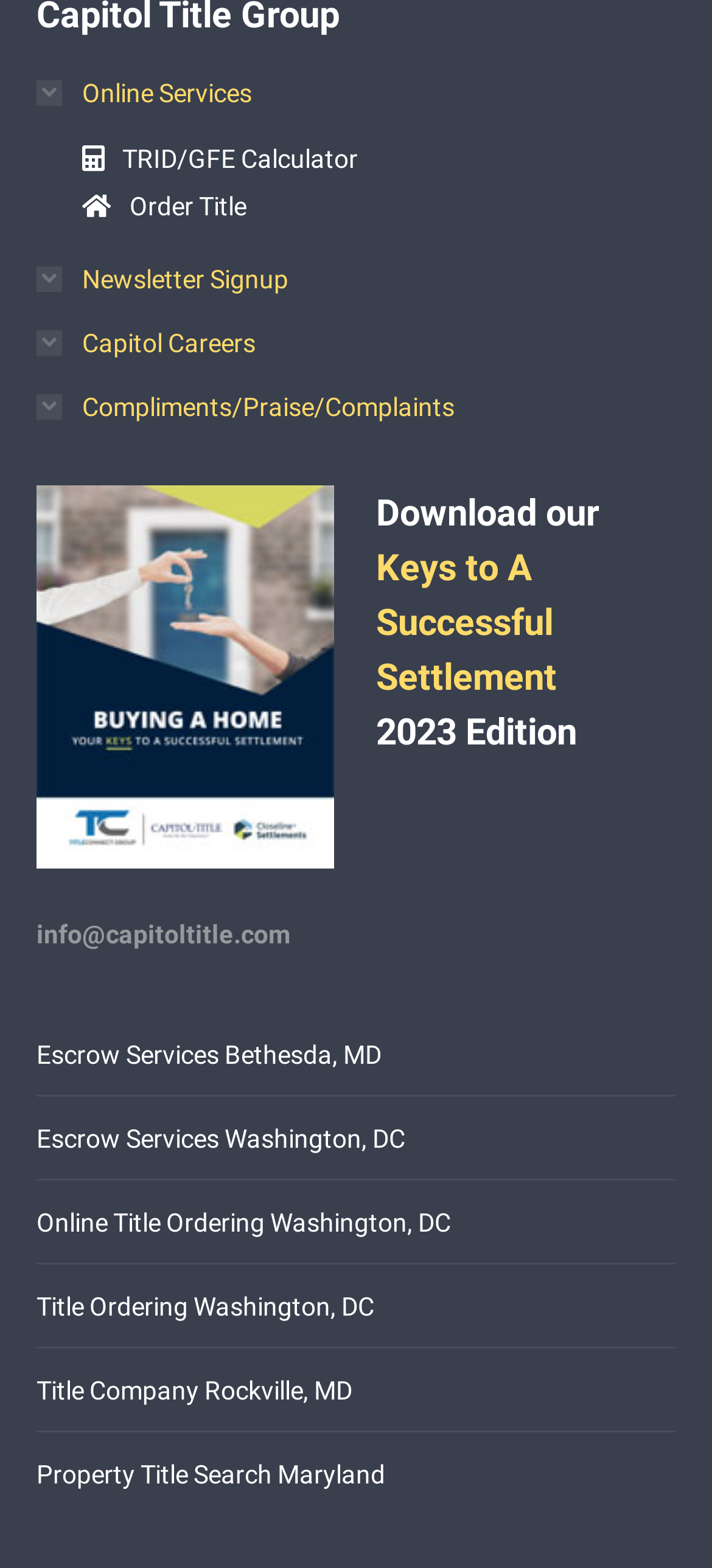Please identify the bounding box coordinates of the element on the webpage that should be clicked to follow this instruction: "Open TRID/GFE Calculator". The bounding box coordinates should be given as four float numbers between 0 and 1, formatted as [left, top, right, bottom].

[0.115, 0.092, 0.503, 0.111]